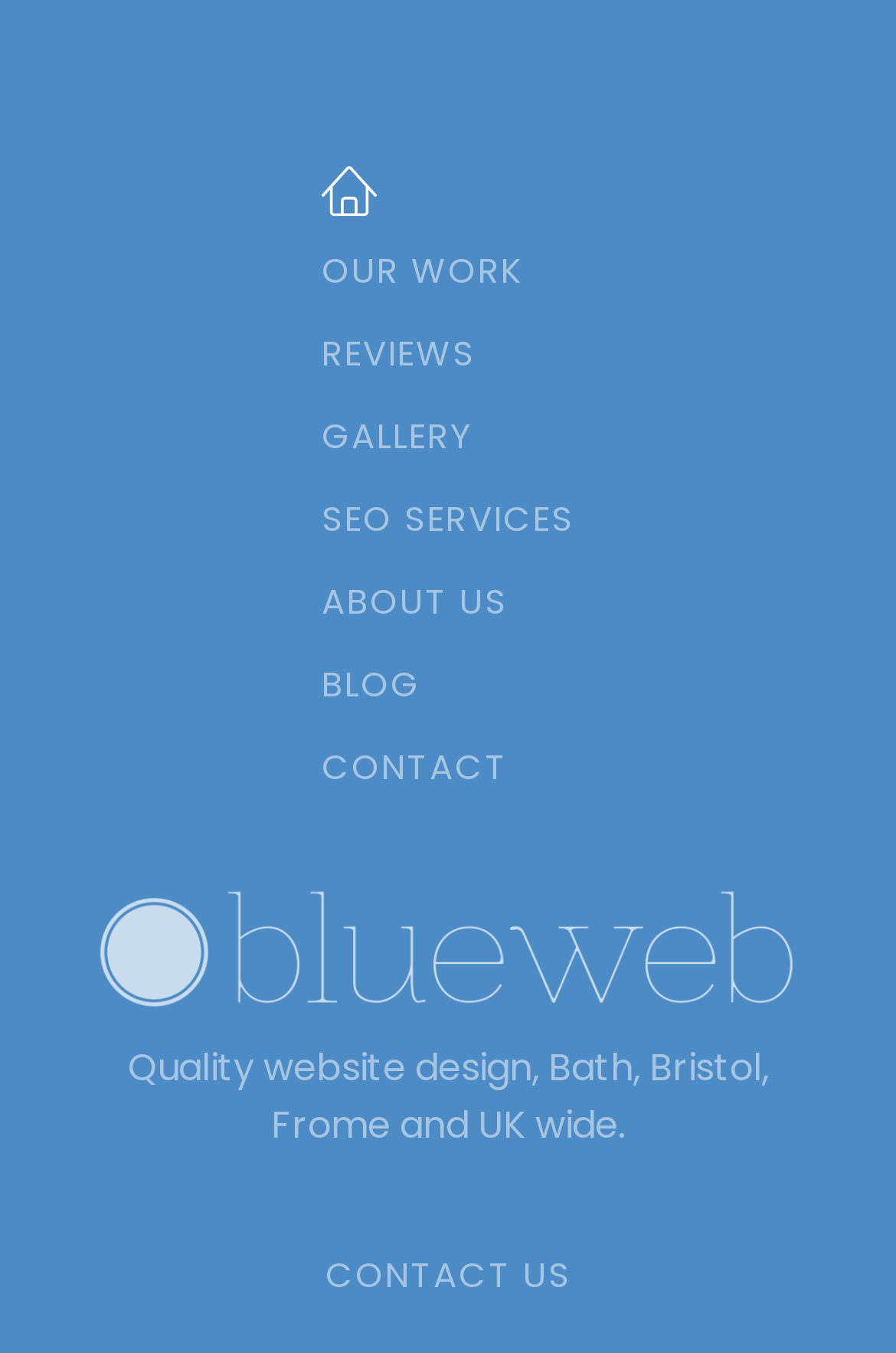Locate the bounding box coordinates of the element to click to perform the following action: 'go to OUR WORK page'. The coordinates should be given as four float values between 0 and 1, in the form of [left, top, right, bottom].

[0.359, 0.17, 0.641, 0.231]